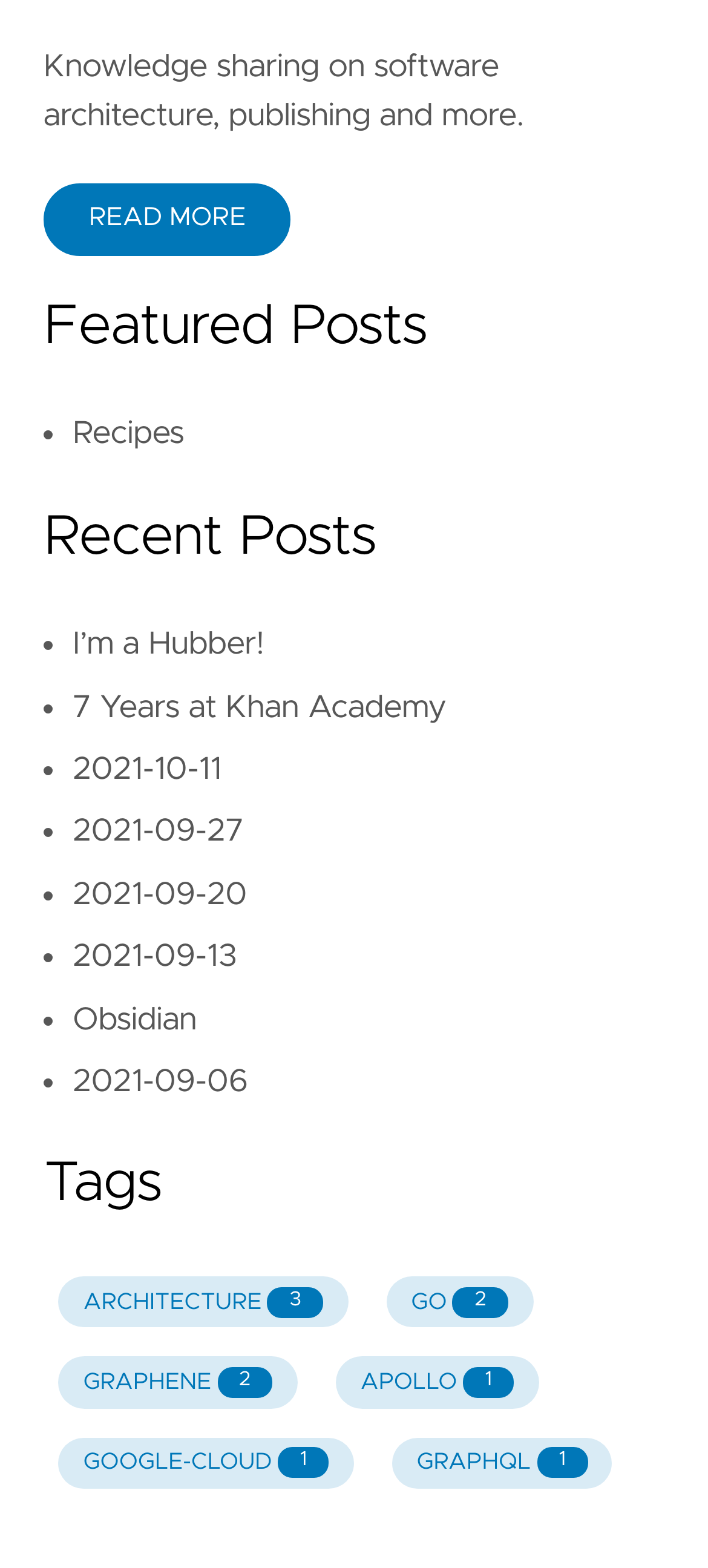Show me the bounding box coordinates of the clickable region to achieve the task as per the instruction: "View the Recipes post".

[0.103, 0.267, 0.26, 0.288]